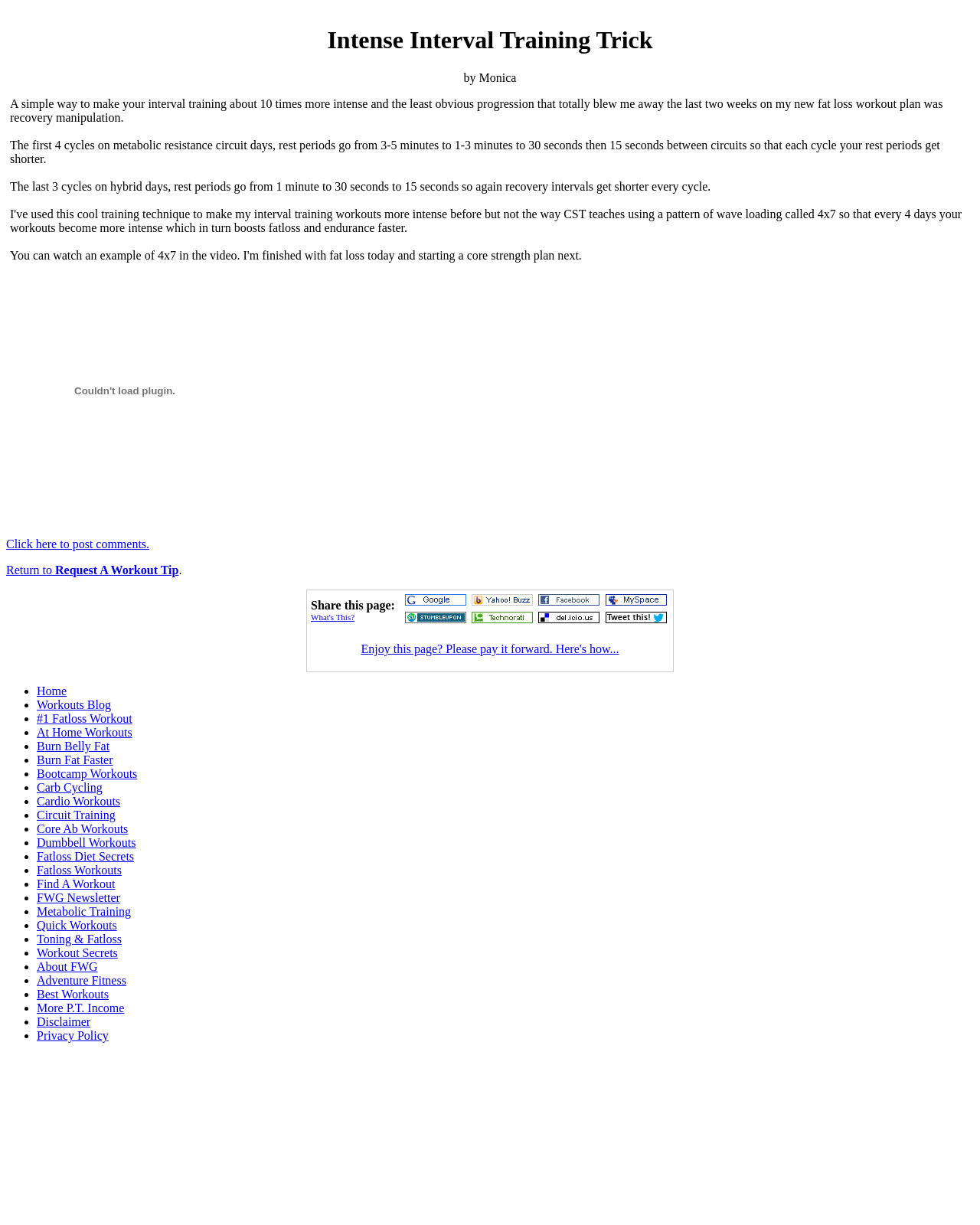Please extract the webpage's main title and generate its text content.

Intense Interval Training Trick